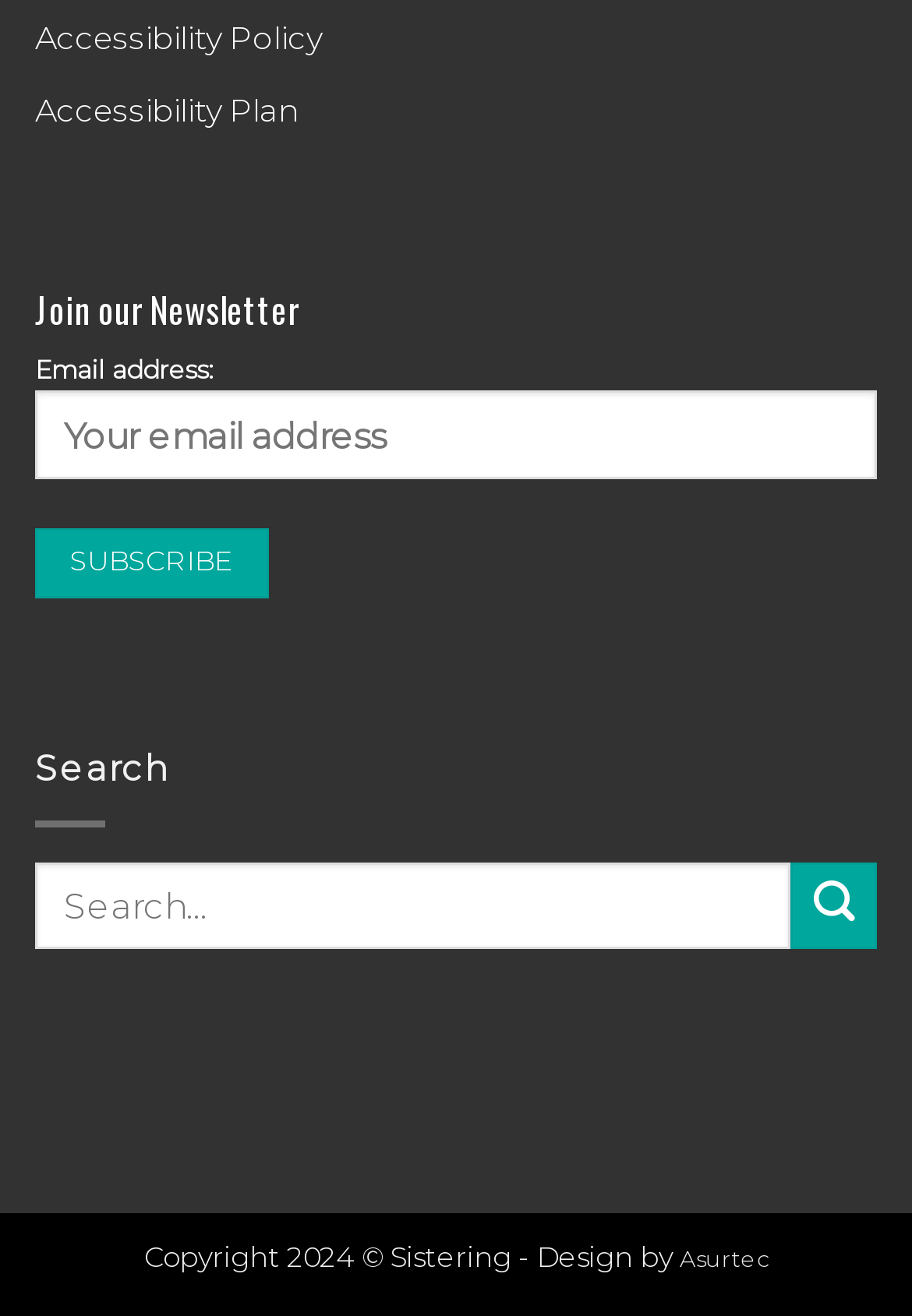What is the function of the button with the text 'SUBSCRIBE'?
Using the image provided, answer with just one word or phrase.

Subscribe to newsletter